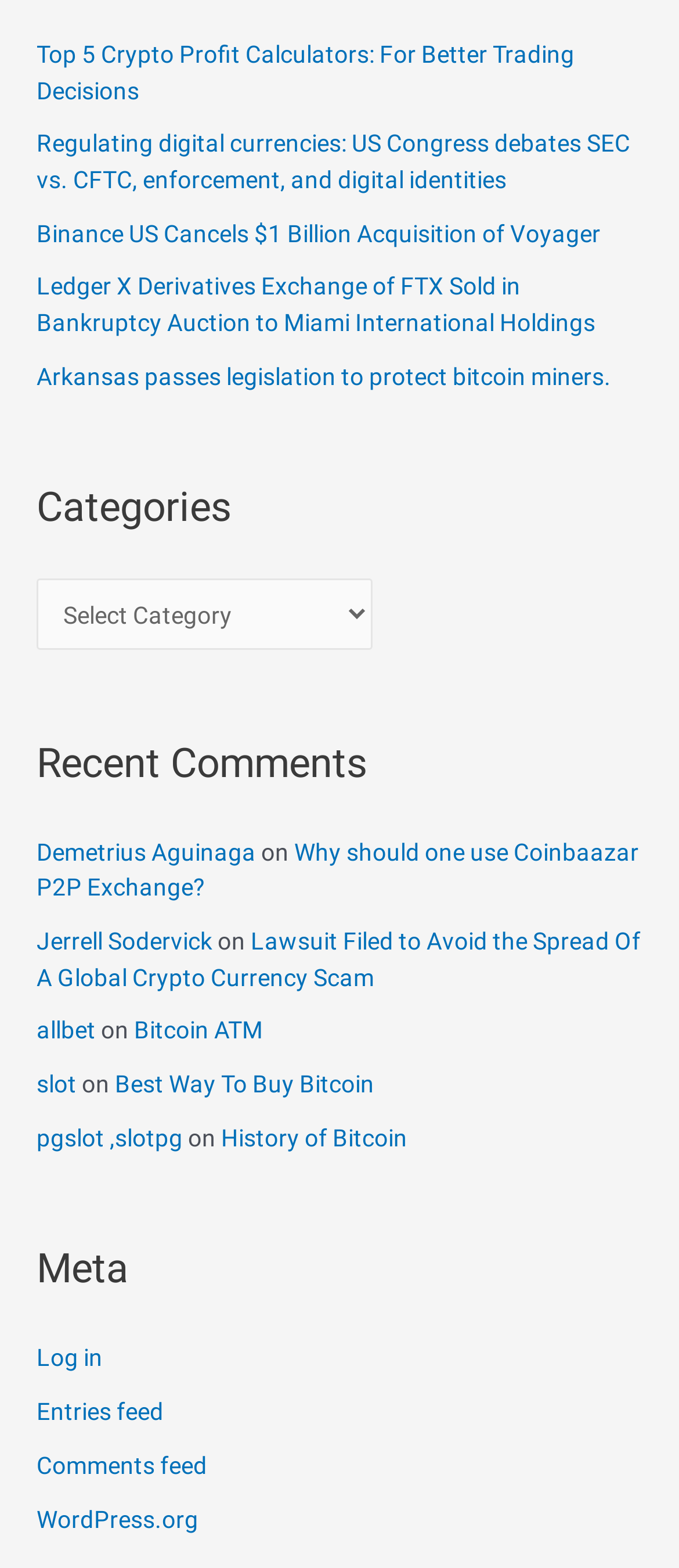How many recent comments are listed?
Answer the question with a single word or phrase, referring to the image.

8